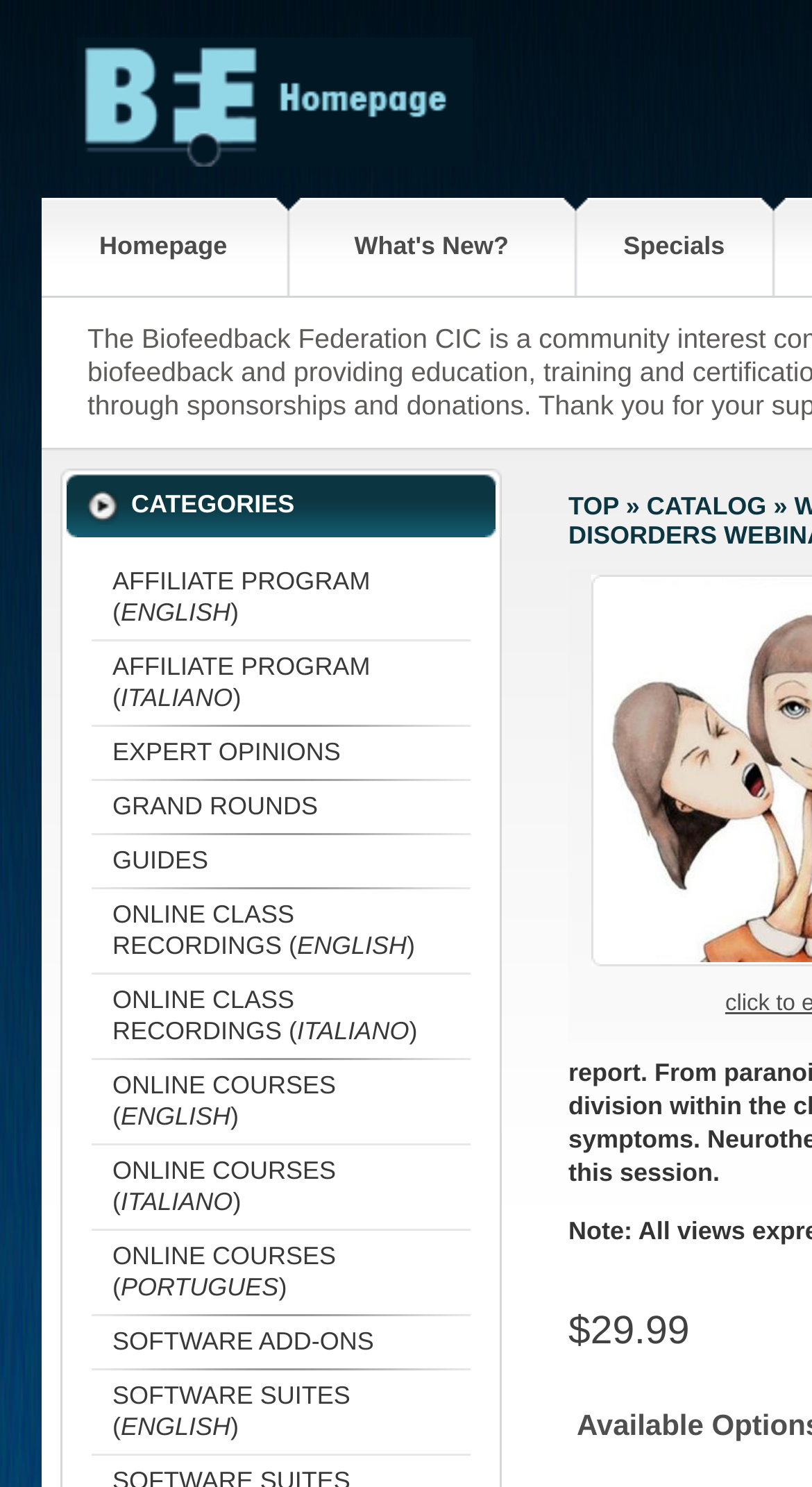Describe all the key features of the webpage in detail.

The webpage is an online shop for BFE, with a focus on navigation and product categories. At the top left, there is a link to return to the main BFE website. Below this, there are six tabs: "Homepage", "What's New?", "Specials", and three empty tabs. 

In the main content area, there is a table with three rows and three columns. The first column is empty, the second column contains category names, and the third column is also empty. The category names include "CATEGORIES" and several links to specific categories, such as "AFFILIATE PROGRAM", "EXPERT OPINIONS", "GRAND ROUNDS", and more.

On the right side of the page, there are two links: "TOP" and "CATALOG". Below these links, there is a price label displaying "$29.99". The overall layout is organized, with clear categories and navigation options.